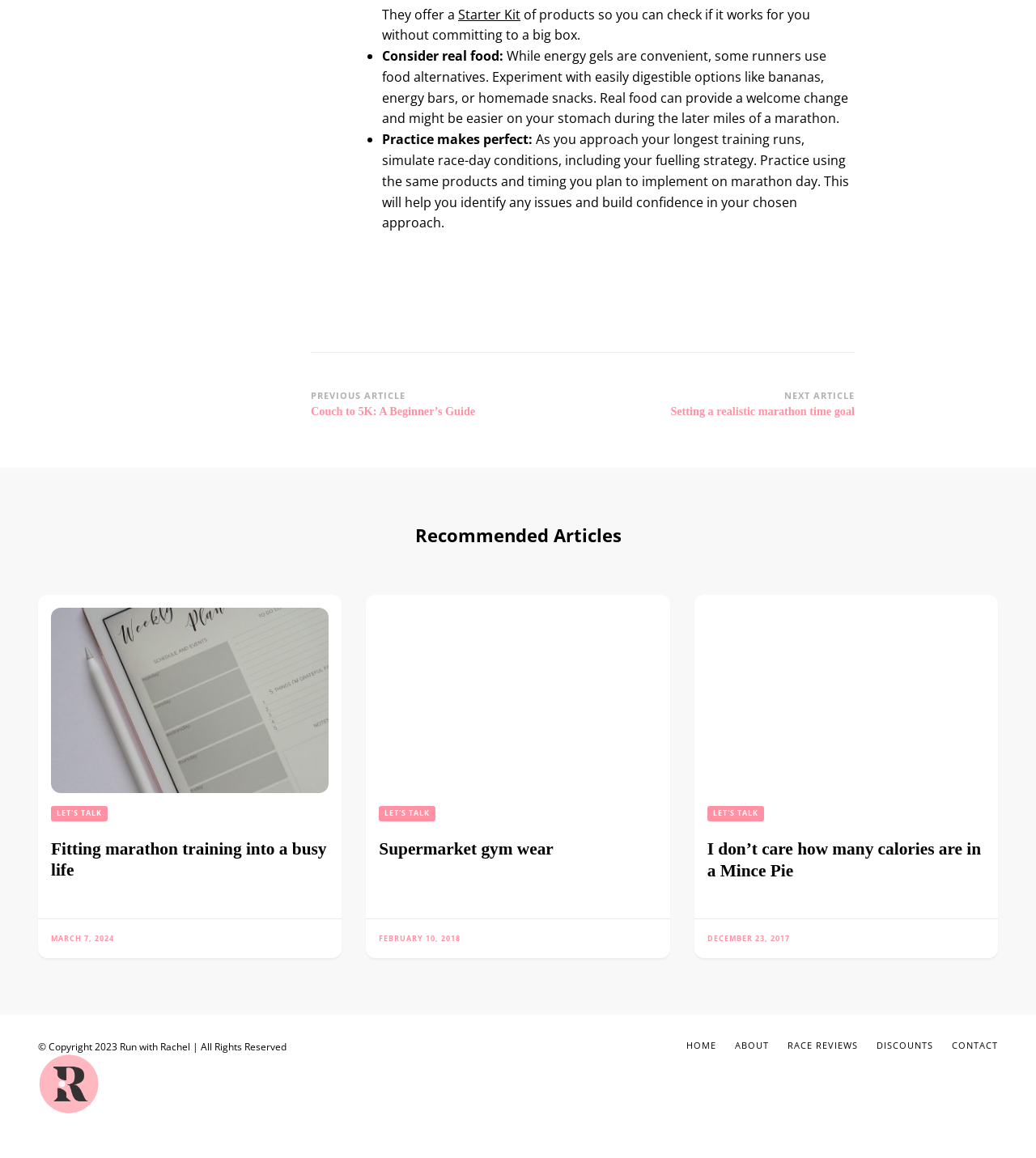Please specify the coordinates of the bounding box for the element that should be clicked to carry out this instruction: "Go to 'HOME'". The coordinates must be four float numbers between 0 and 1, formatted as [left, top, right, bottom].

[0.662, 0.898, 0.691, 0.908]